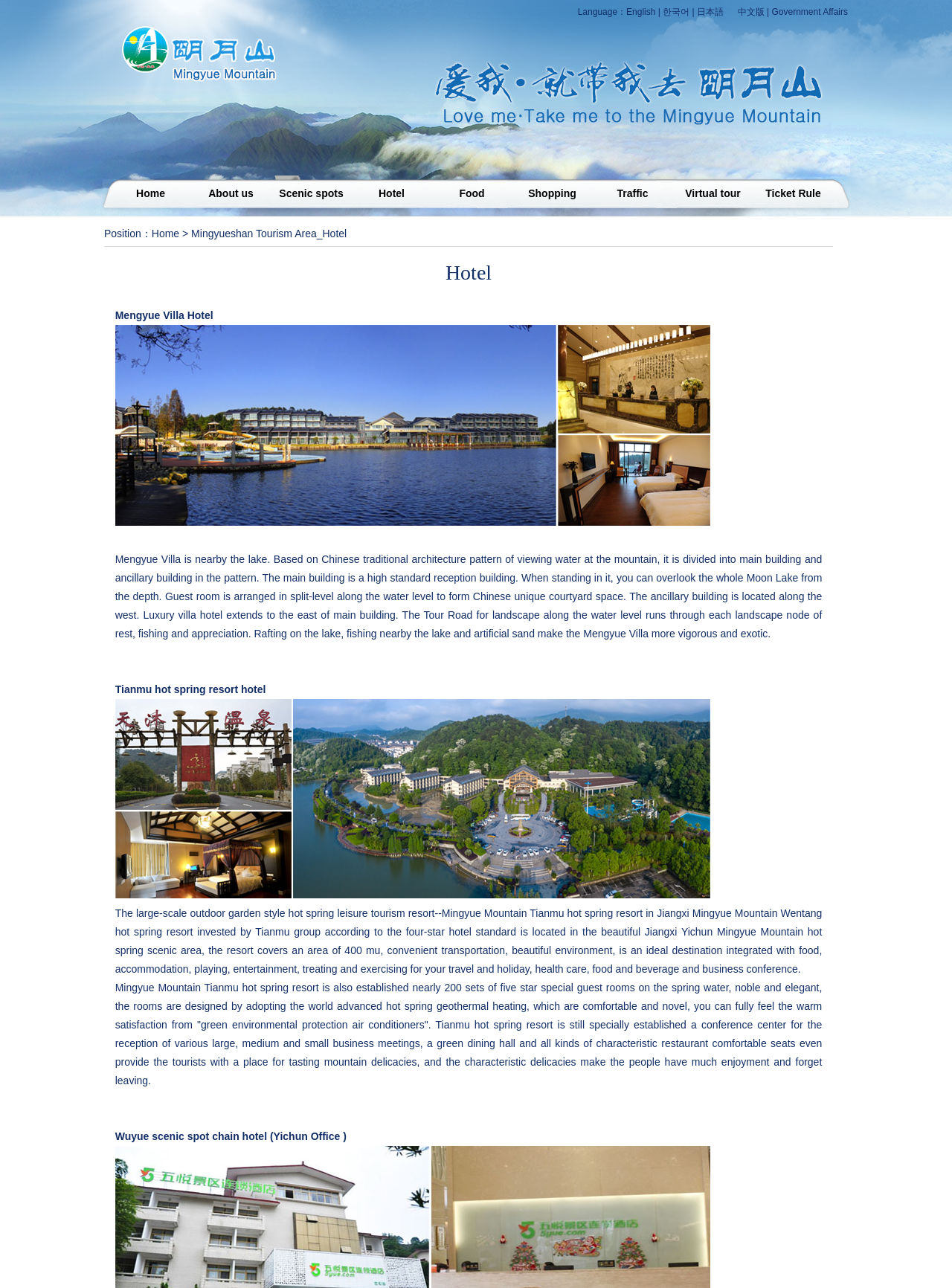Given the element description: "About us", predict the bounding box coordinates of this UI element. The coordinates must be four float numbers between 0 and 1, given as [left, top, right, bottom].

[0.194, 0.14, 0.291, 0.161]